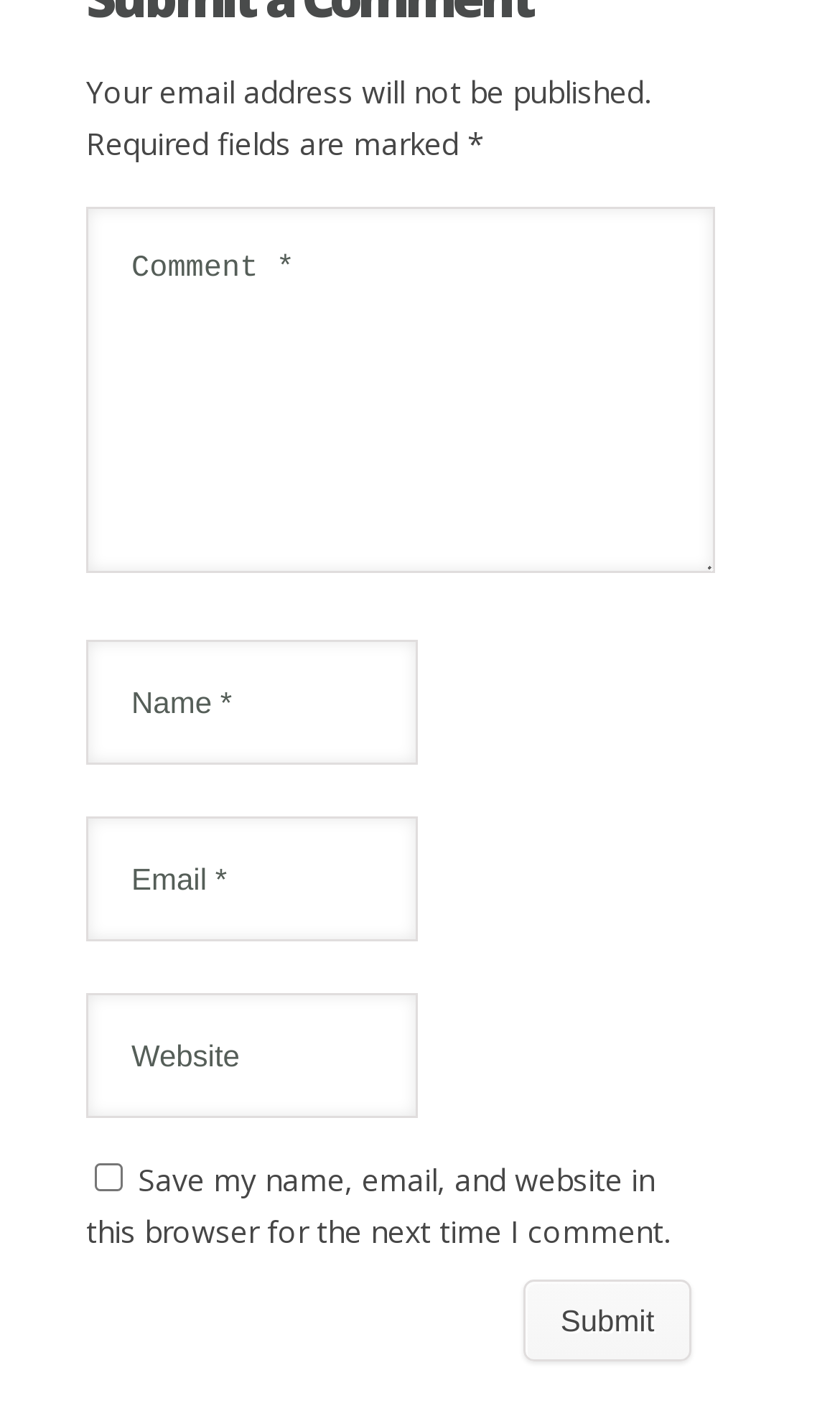How many textboxes are there?
Give a one-word or short-phrase answer derived from the screenshot.

4